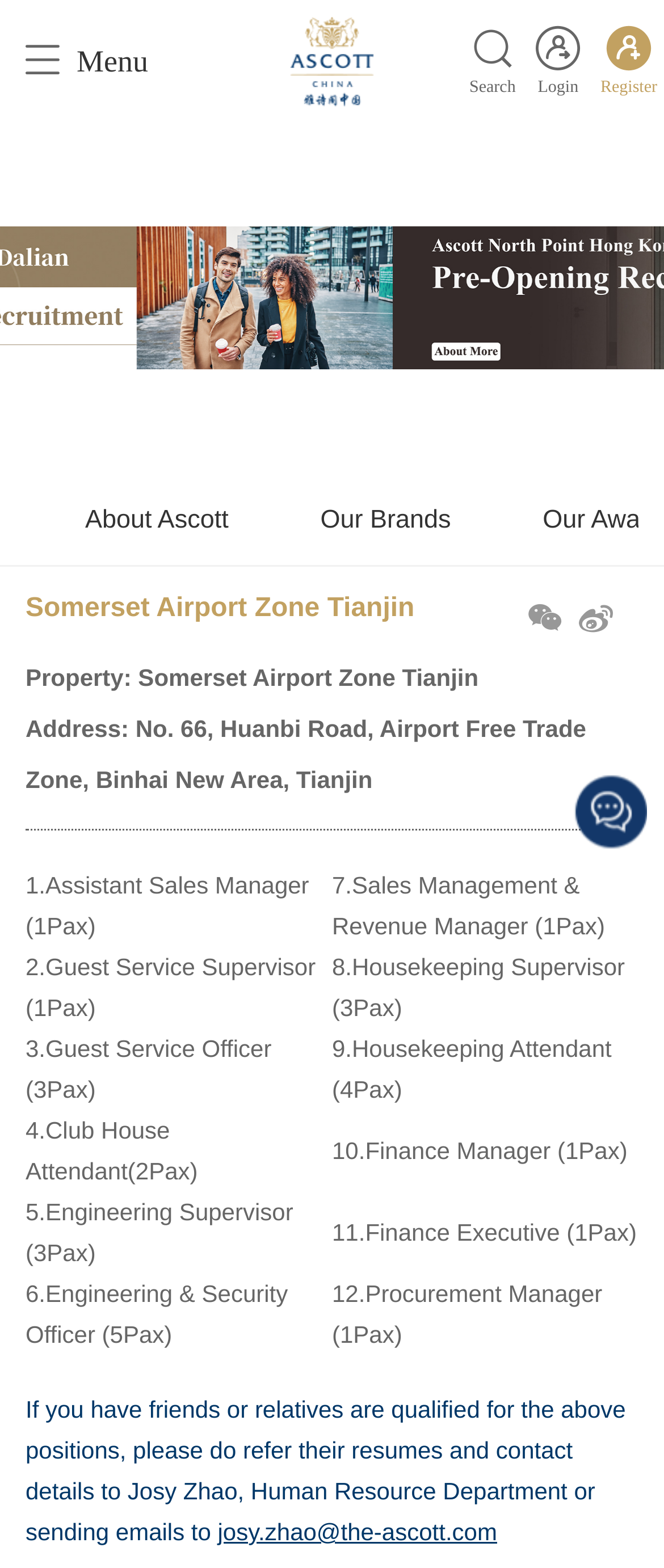Answer the question using only a single word or phrase: 
What is the address of Somerset Airport Zone Tianjin?

No. 66, Huanbi Road, Airport Free Trade Zone, Binhai New Area, Tianjin